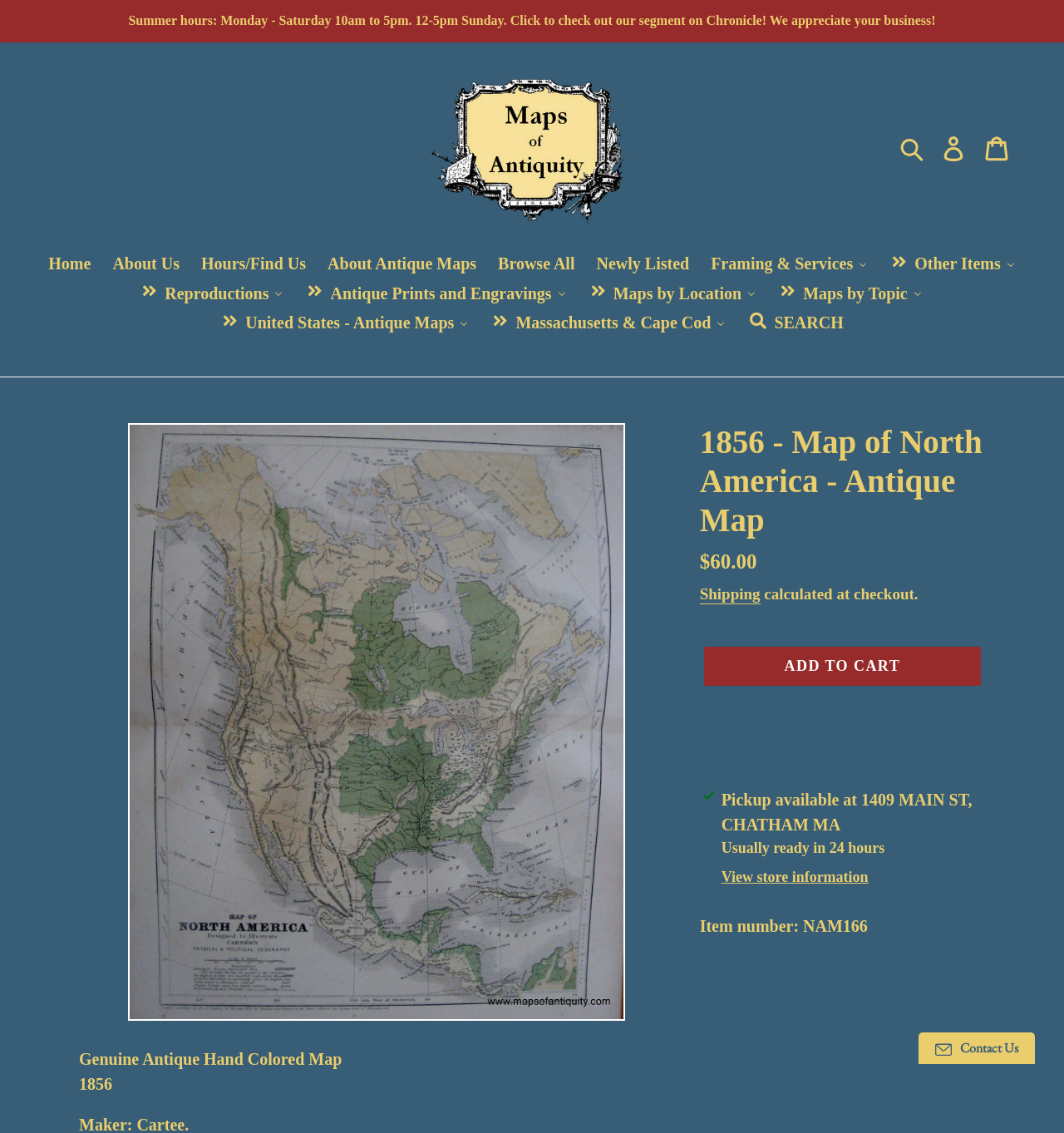Based on what you see in the screenshot, provide a thorough answer to this question: What is the name of the antique map?

I found the answer by looking at the heading '1856 - Map of North America - Antique Map' which is located at the top of the webpage, and it clearly states the name of the antique map.